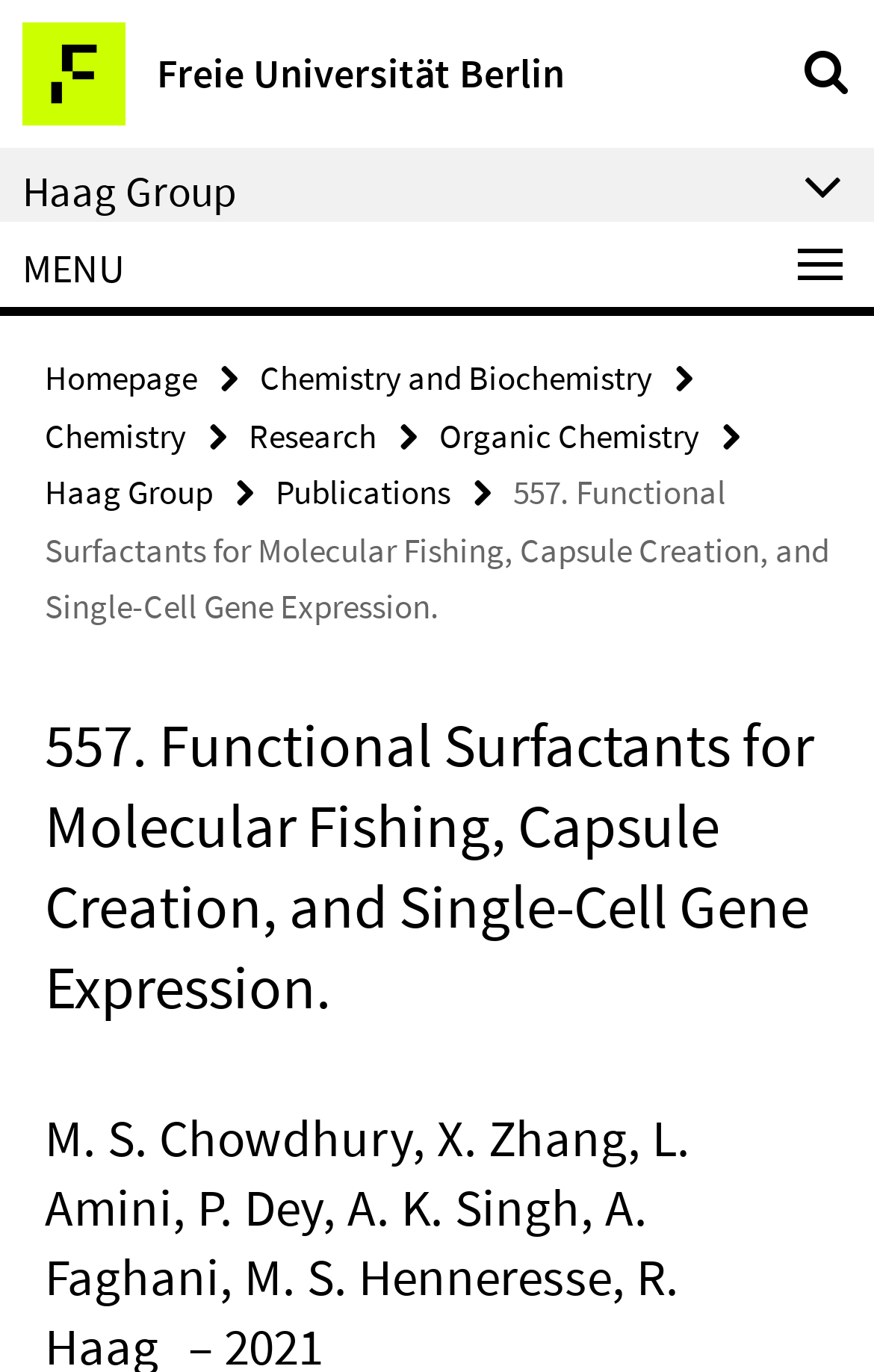Please give a one-word or short phrase response to the following question: 
What is the purpose of the 'MENU' button?

Navigation